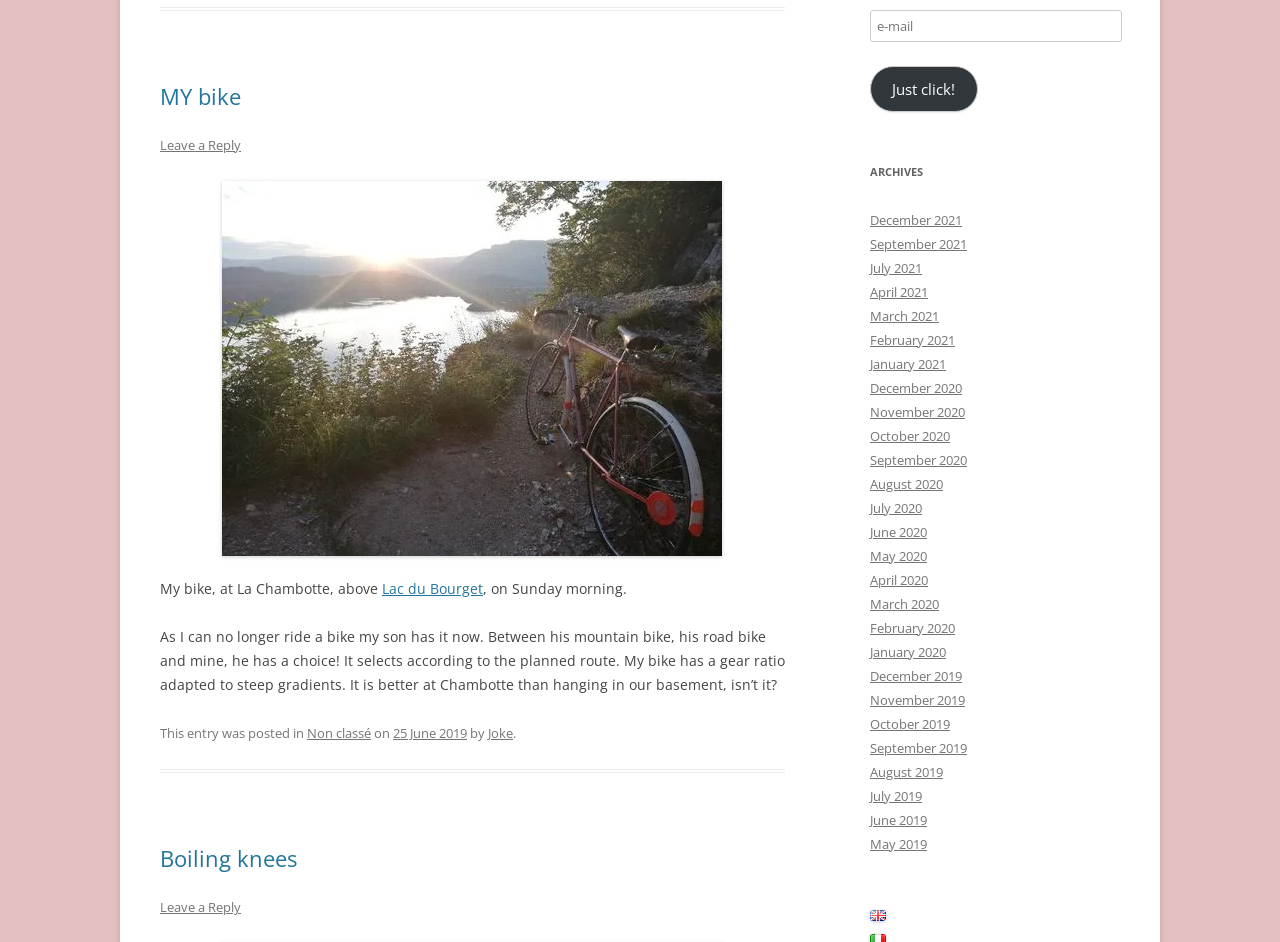Provide a one-word or one-phrase answer to the question:
What is the category of the post?

Non classé